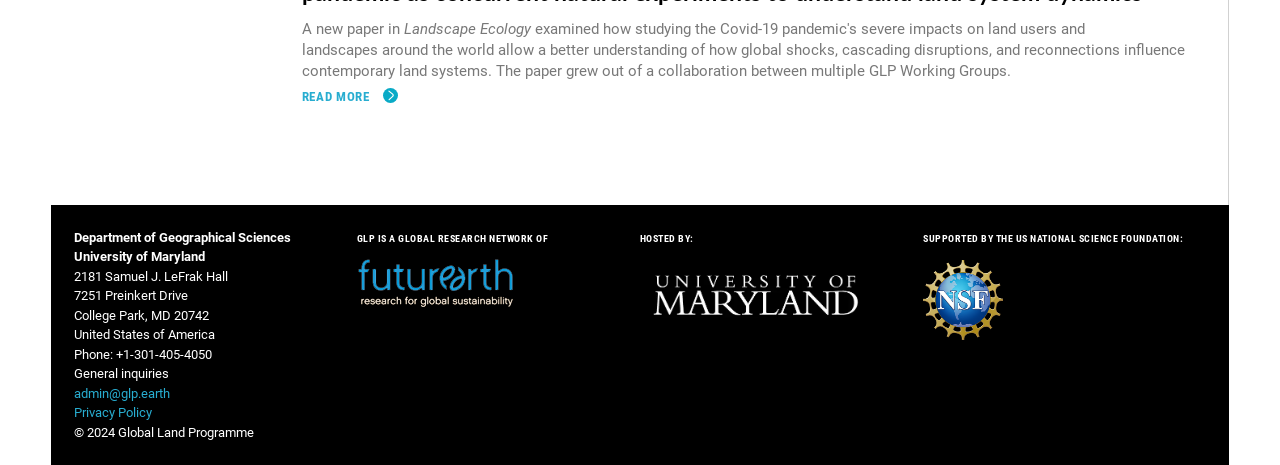Respond with a single word or phrase to the following question: What is the phone number of the university?

+1-301-405-4050